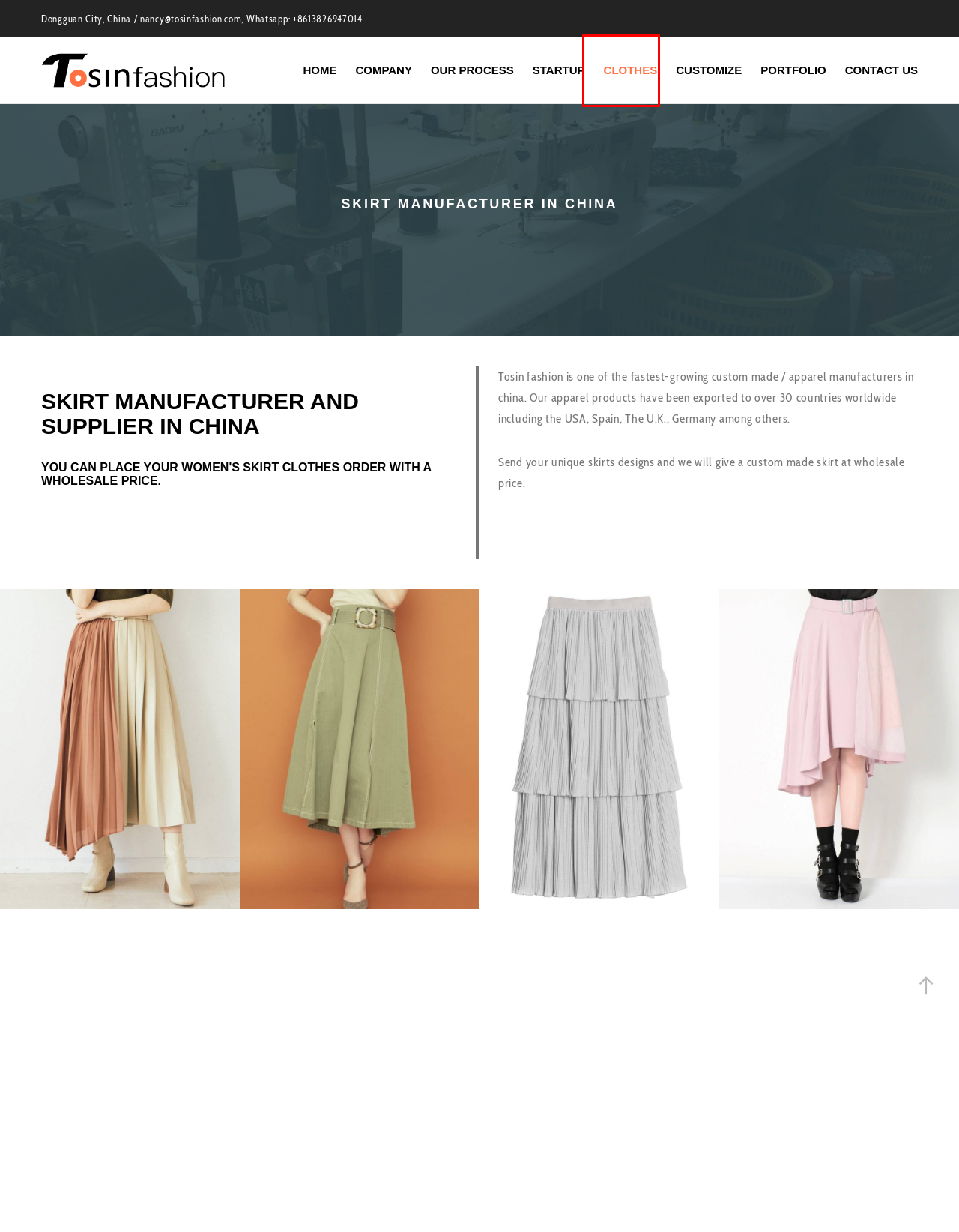You have been given a screenshot of a webpage with a red bounding box around a UI element. Select the most appropriate webpage description for the new webpage that appears after clicking the element within the red bounding box. The choices are:
A. Clothing Manufacturer China - TosinFashion
B. OUR PROCESS - My Blog
C. Contact - My Blog
D. CUSTOM OWN BRAND WITH SMALL QUANTITIES - My Blog
E. Our Projects - My Blog
F. Things You Should Know When Finding Wholesale Clothing Manufacturers in China - My Blog
G. Clothing Manufacturer - My Blog
H. Company - My Blog

G